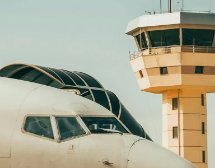Thoroughly describe the content and context of the image.

The image captures a close-up view of an aircraft in front of an air traffic control tower. The aircraft, prominently featured on the left, showcases its cockpit and fuselage, while the tower, with its distinctive shape and multiple viewing windows, rises in the background. This scene reflects a critical aspect of aviation operations, highlighting the importance of air traffic control in ensuring the safe and efficient movement of aircraft. The control tower, equipped to oversee airport activities, plays a vital role in communication between pilots and ground personnel. This visual exemplifies the synergy between aircraft and air traffic management, an essential element in the aviation industry.